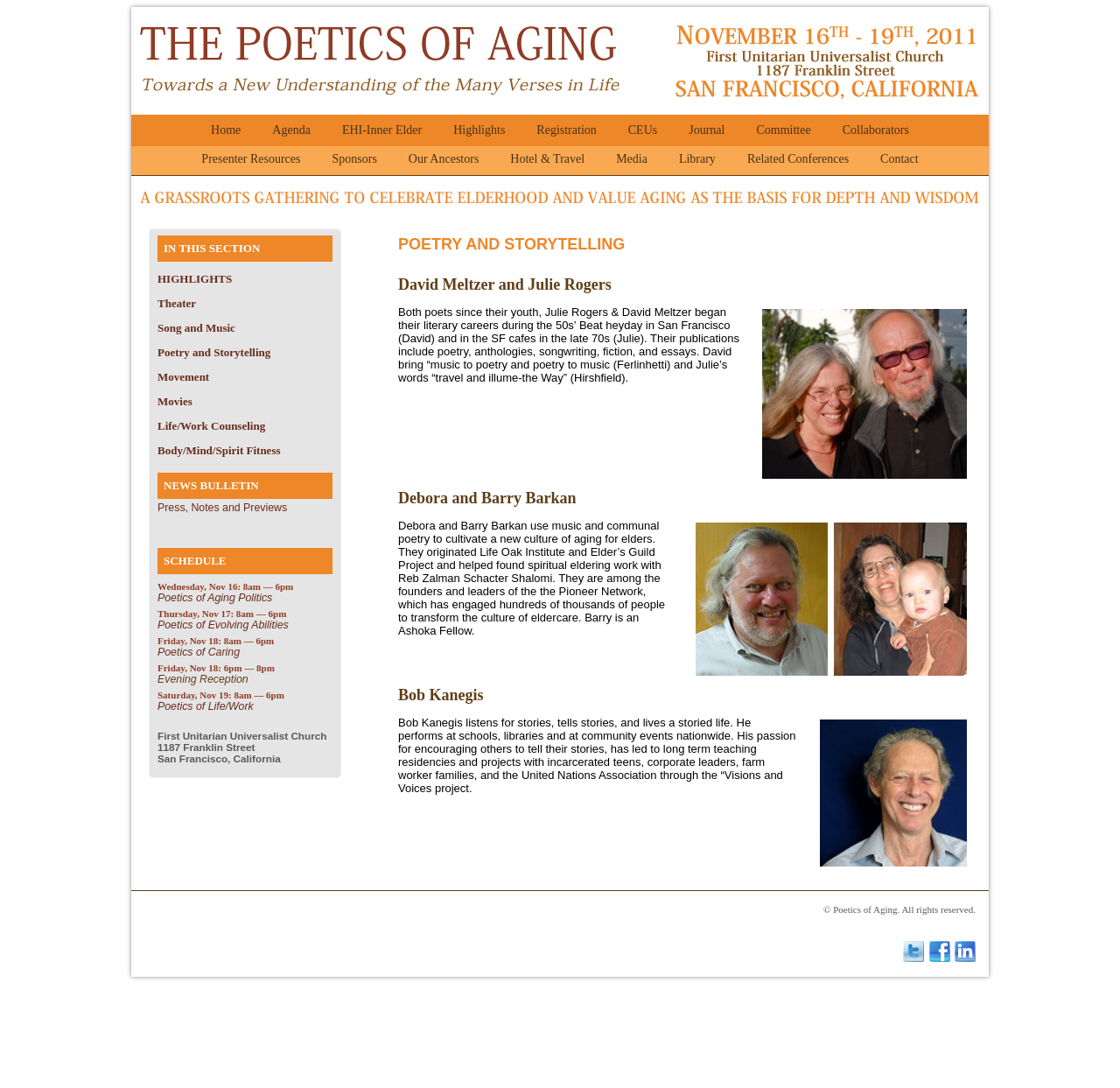What is the title of the section that lists the schedule?
Please provide a single word or phrase as your answer based on the screenshot.

SCHEDULE